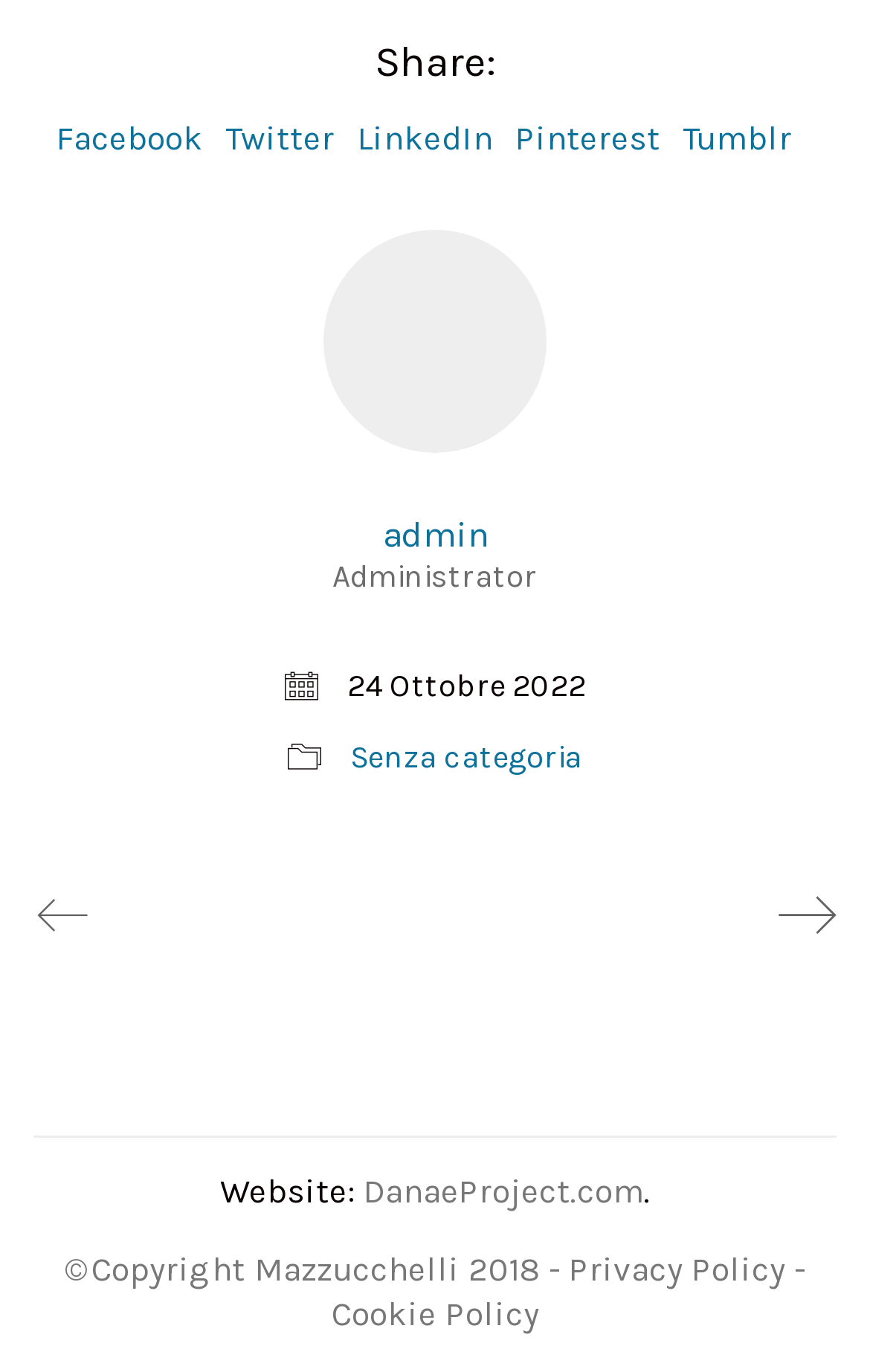Pinpoint the bounding box coordinates of the element you need to click to execute the following instruction: "Share on Facebook". The bounding box should be represented by four float numbers between 0 and 1, in the format [left, top, right, bottom].

[0.064, 0.086, 0.233, 0.118]